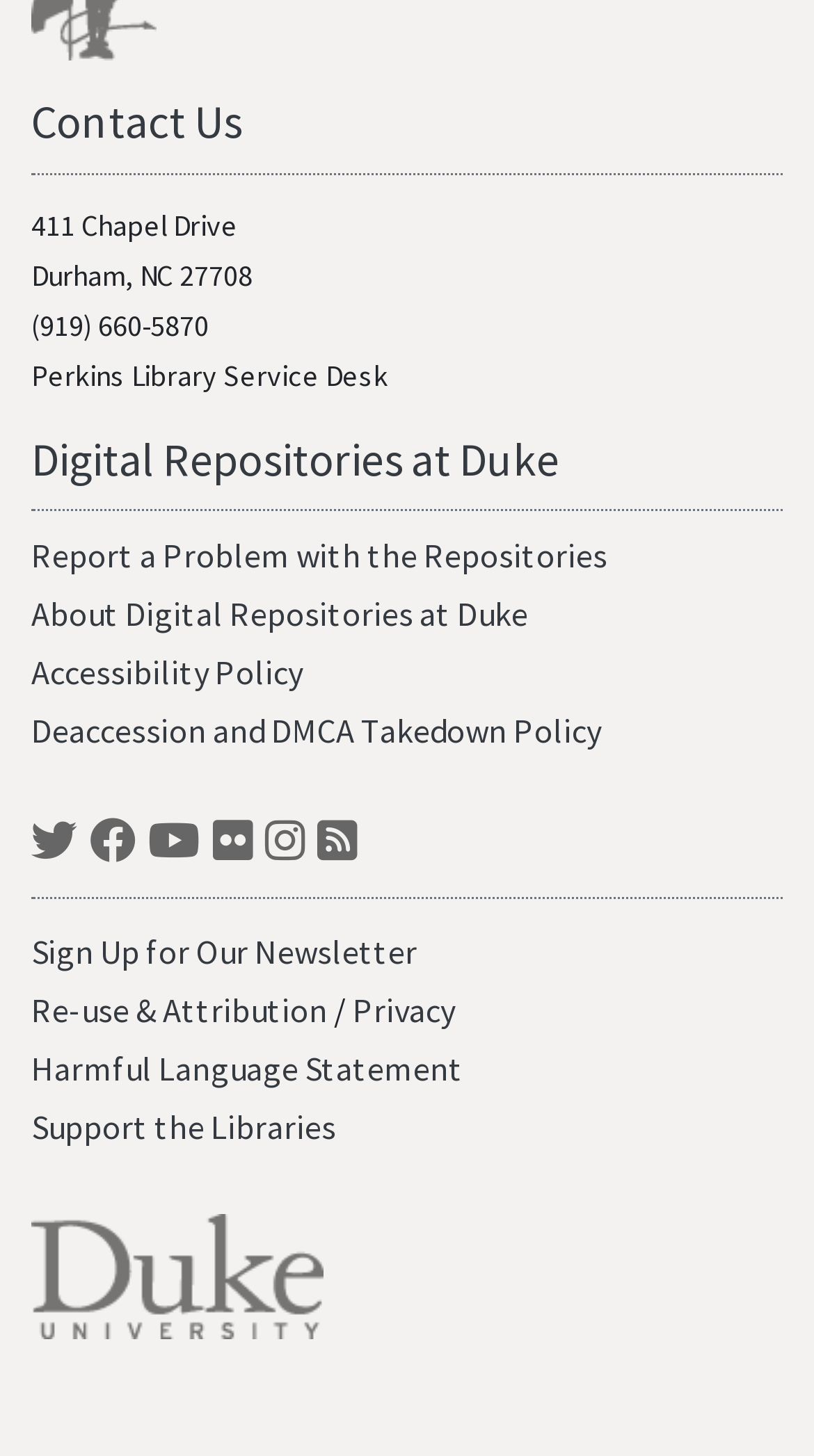What is the address of Perkins Library?
Answer with a single word or phrase by referring to the visual content.

411 Chapel Drive, Durham, NC 27708